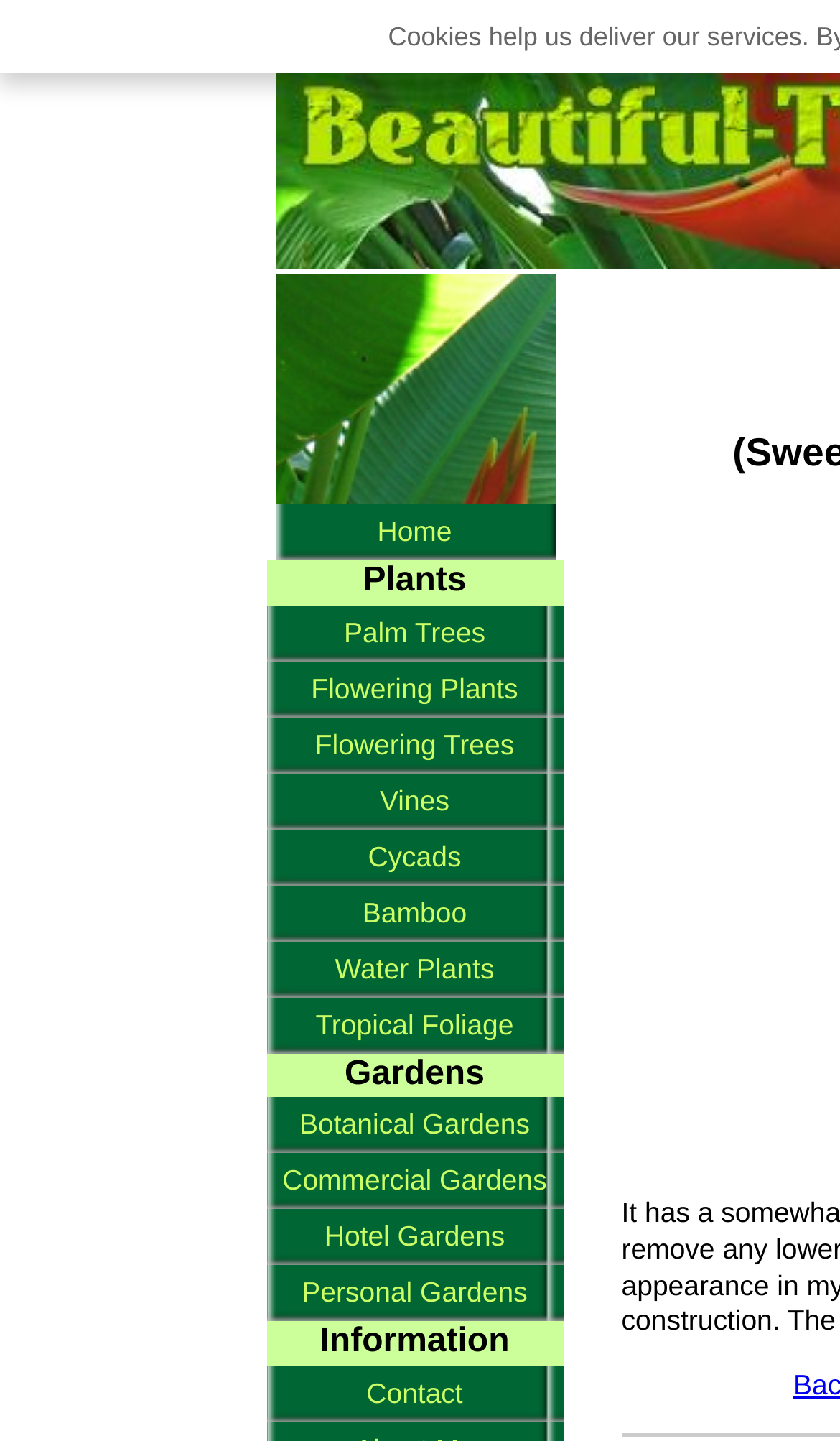Can you specify the bounding box coordinates of the area that needs to be clicked to fulfill the following instruction: "click on Home"?

[0.327, 0.35, 0.66, 0.389]